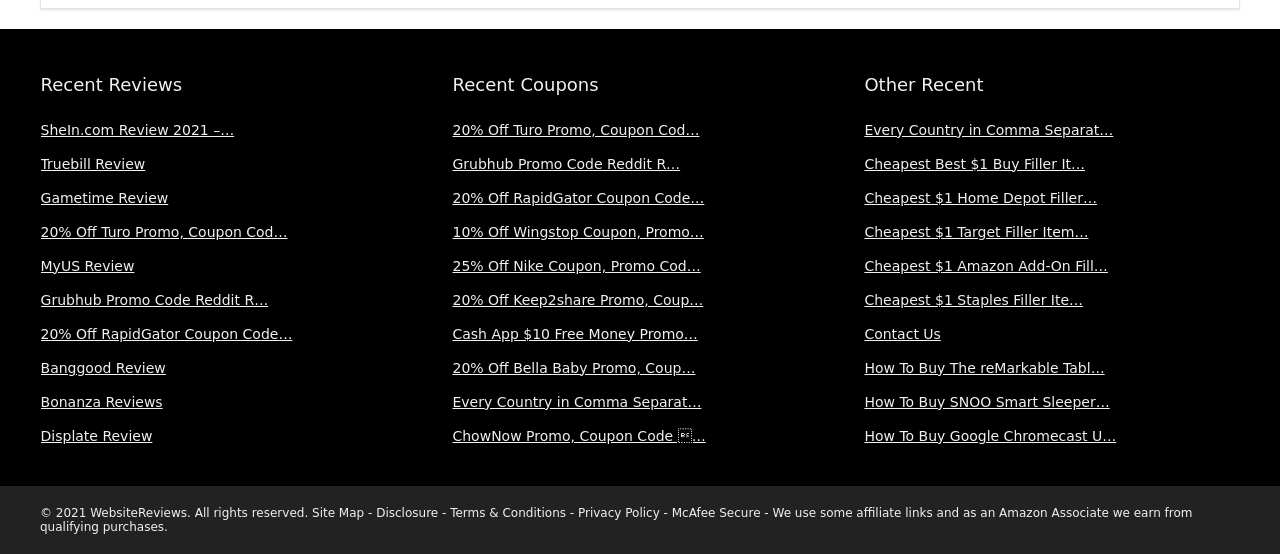Please provide a brief answer to the following inquiry using a single word or phrase:
What is the purpose of the 'Contact Us' link?

To contact the website